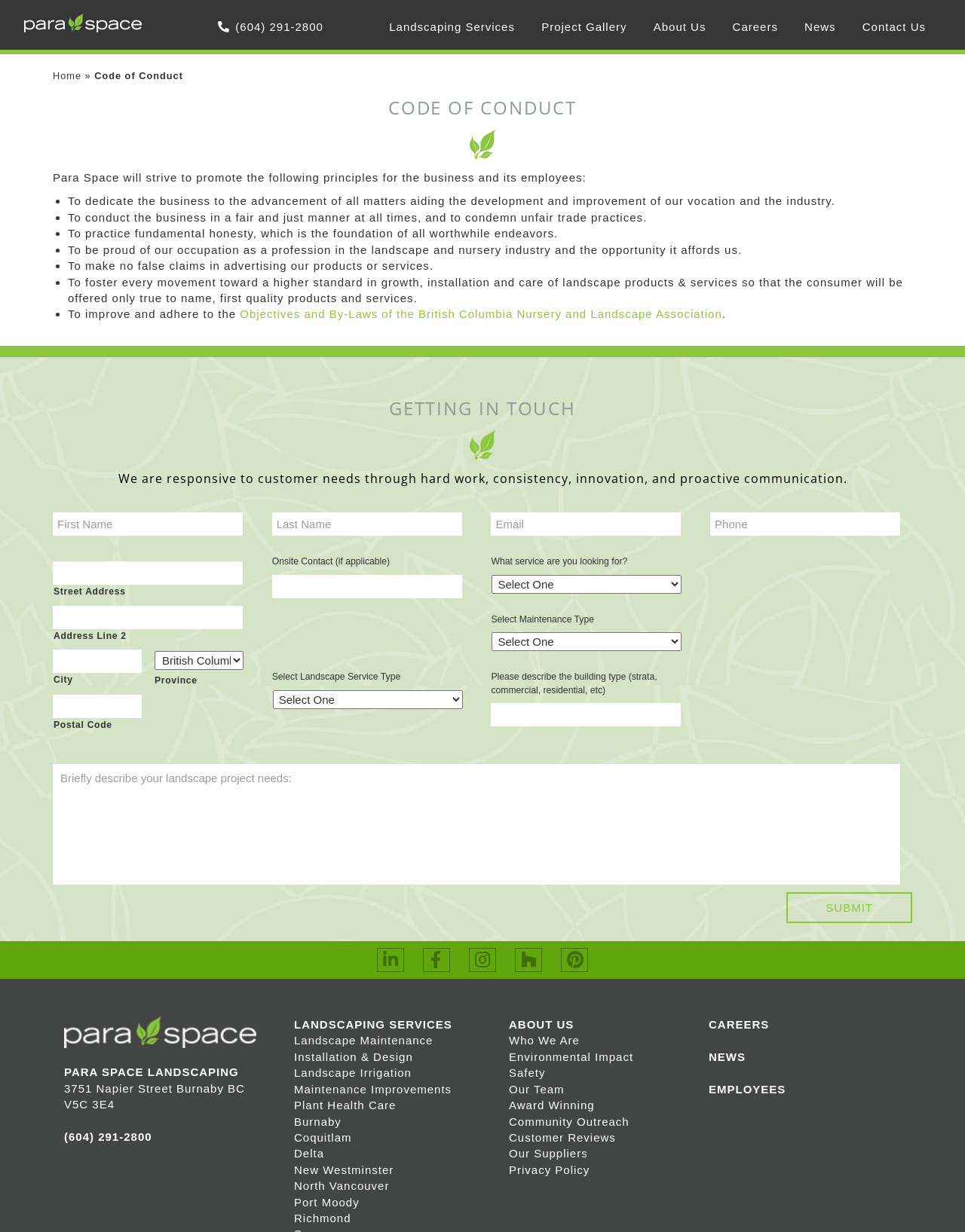Please pinpoint the bounding box coordinates for the region I should click to adhere to this instruction: "Click the 'Logo' link".

[0.025, 0.011, 0.147, 0.035]